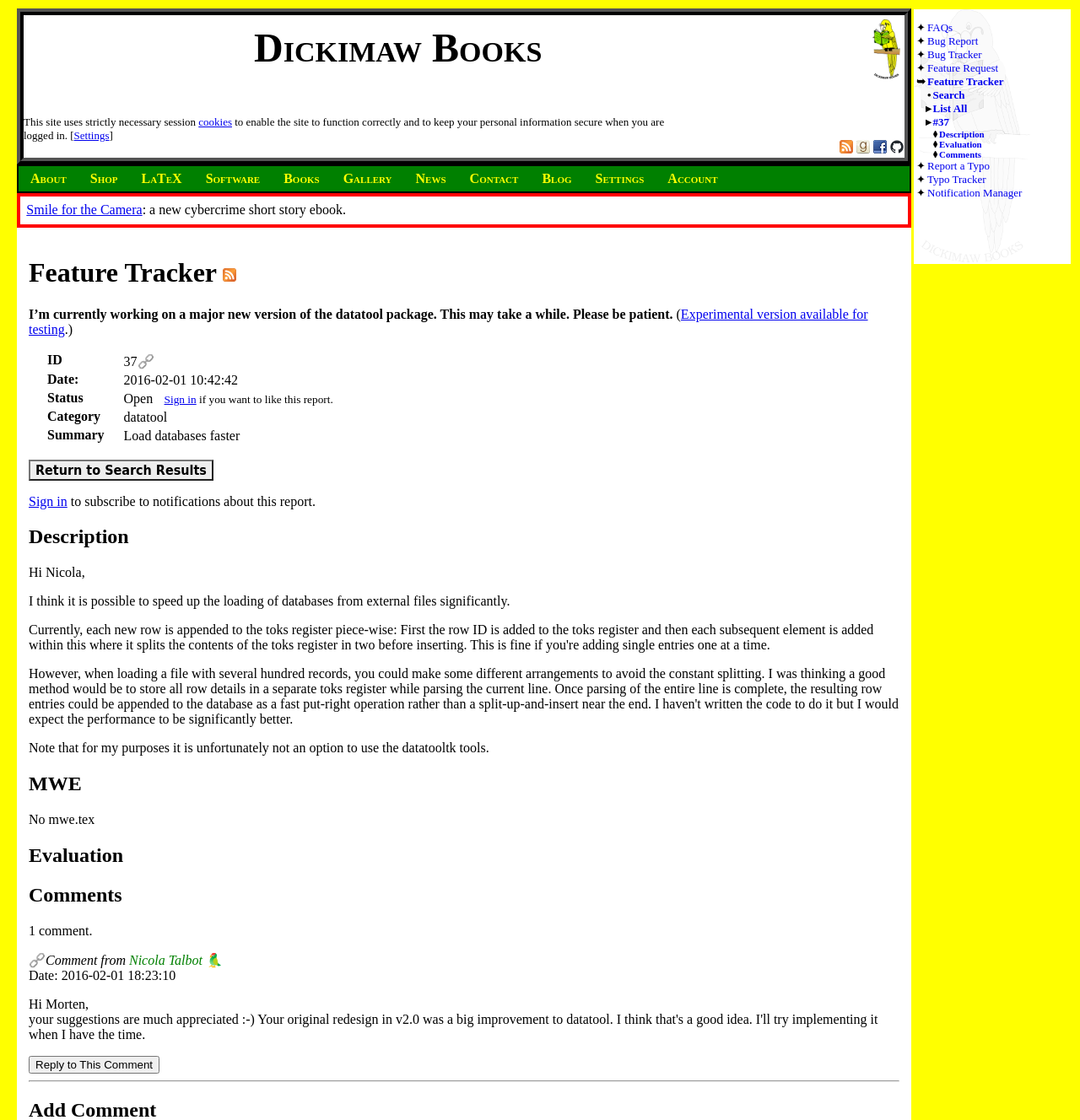Answer the question using only a single word or phrase: 
What is the ID of the feature in the table?

37